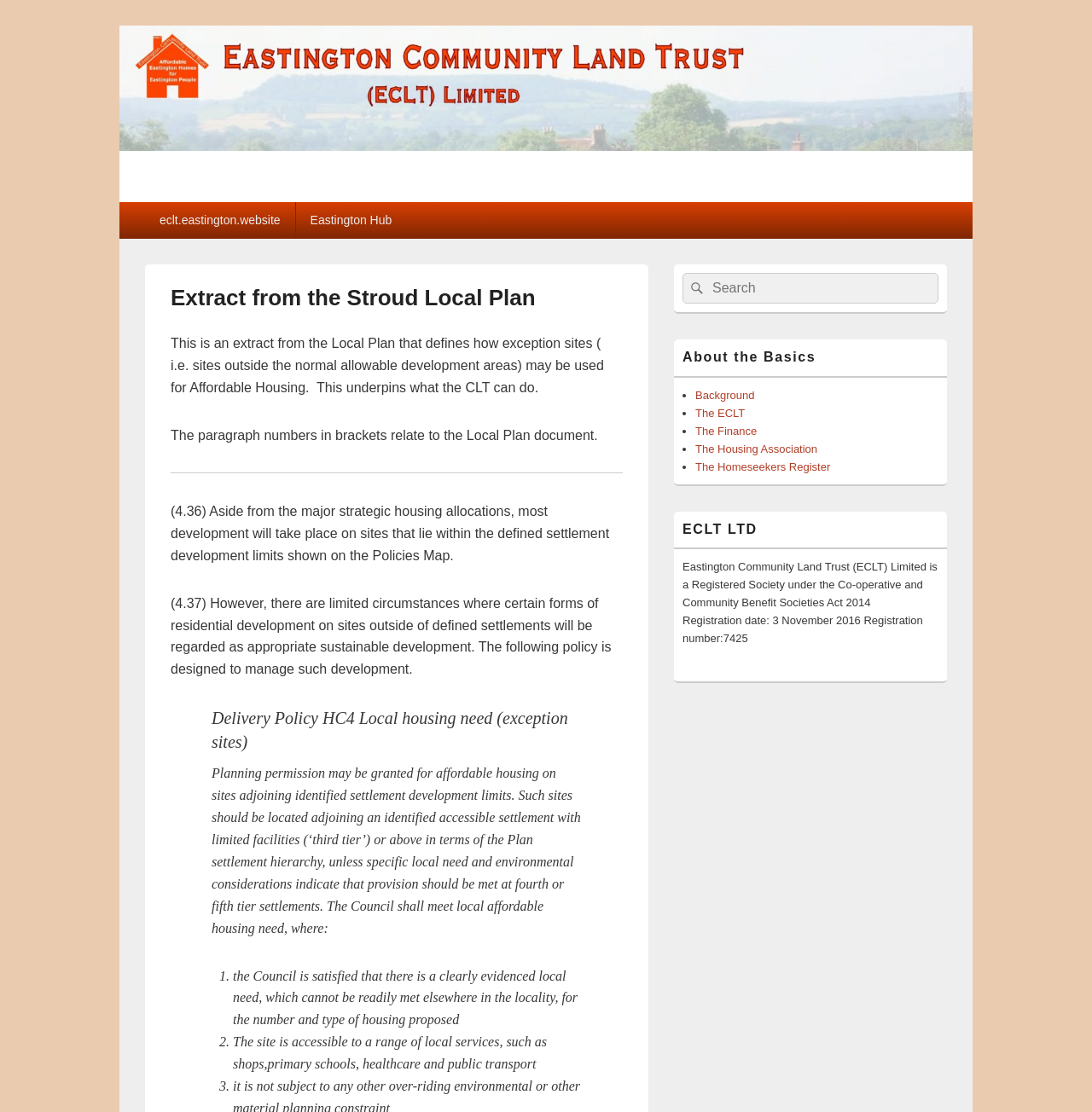Kindly provide the bounding box coordinates of the section you need to click on to fulfill the given instruction: "Read about 'ECLT LTD'".

[0.617, 0.468, 0.867, 0.494]